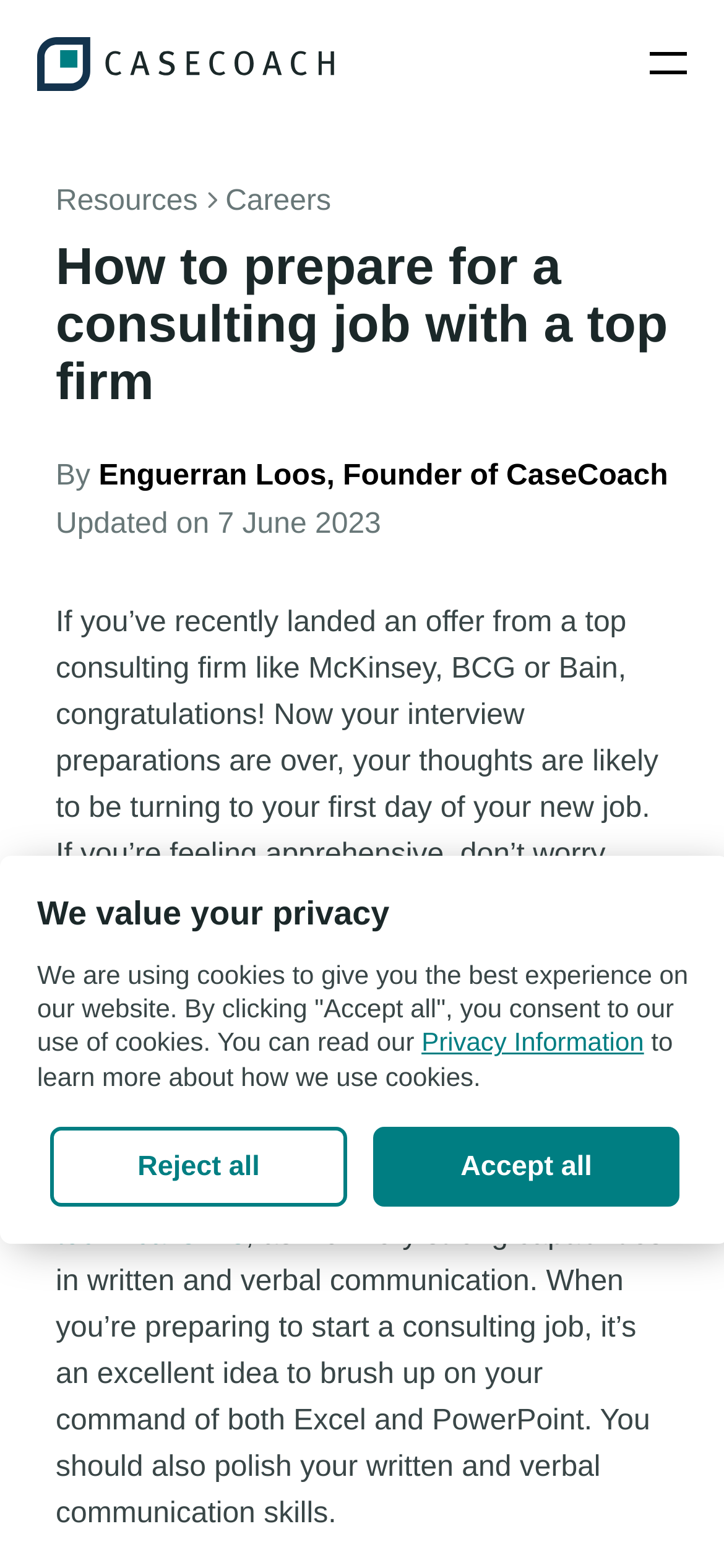Can you specify the bounding box coordinates of the area that needs to be clicked to fulfill the following instruction: "Read the resources"?

[0.077, 0.118, 0.273, 0.138]